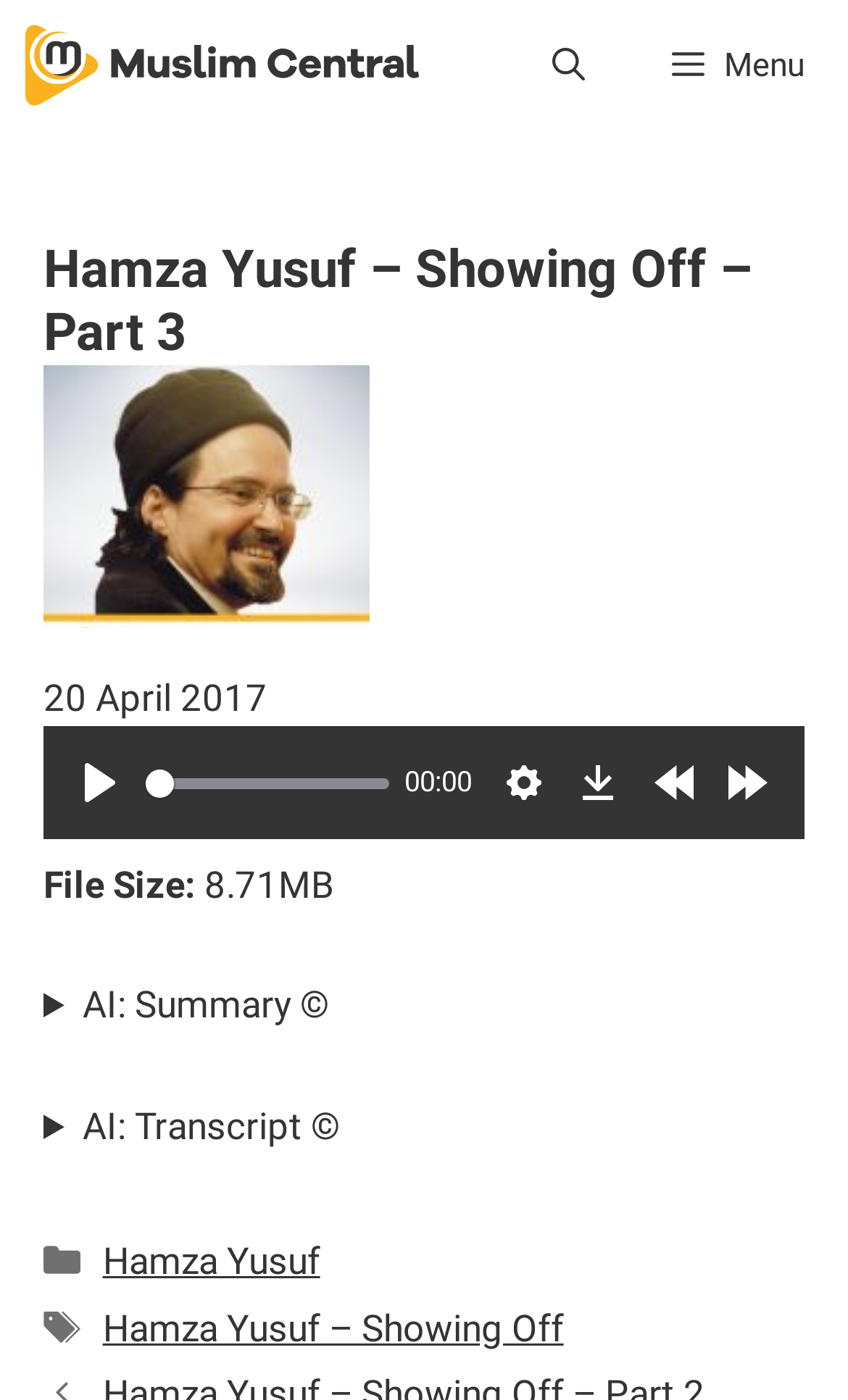Please provide a comprehensive response to the question below by analyzing the image: 
What is the speaker's name?

I found the speaker's name by looking at the image description 'Hamza Yusuf' and the link text 'Hamza Yusuf' which are both related to the speaker's information.